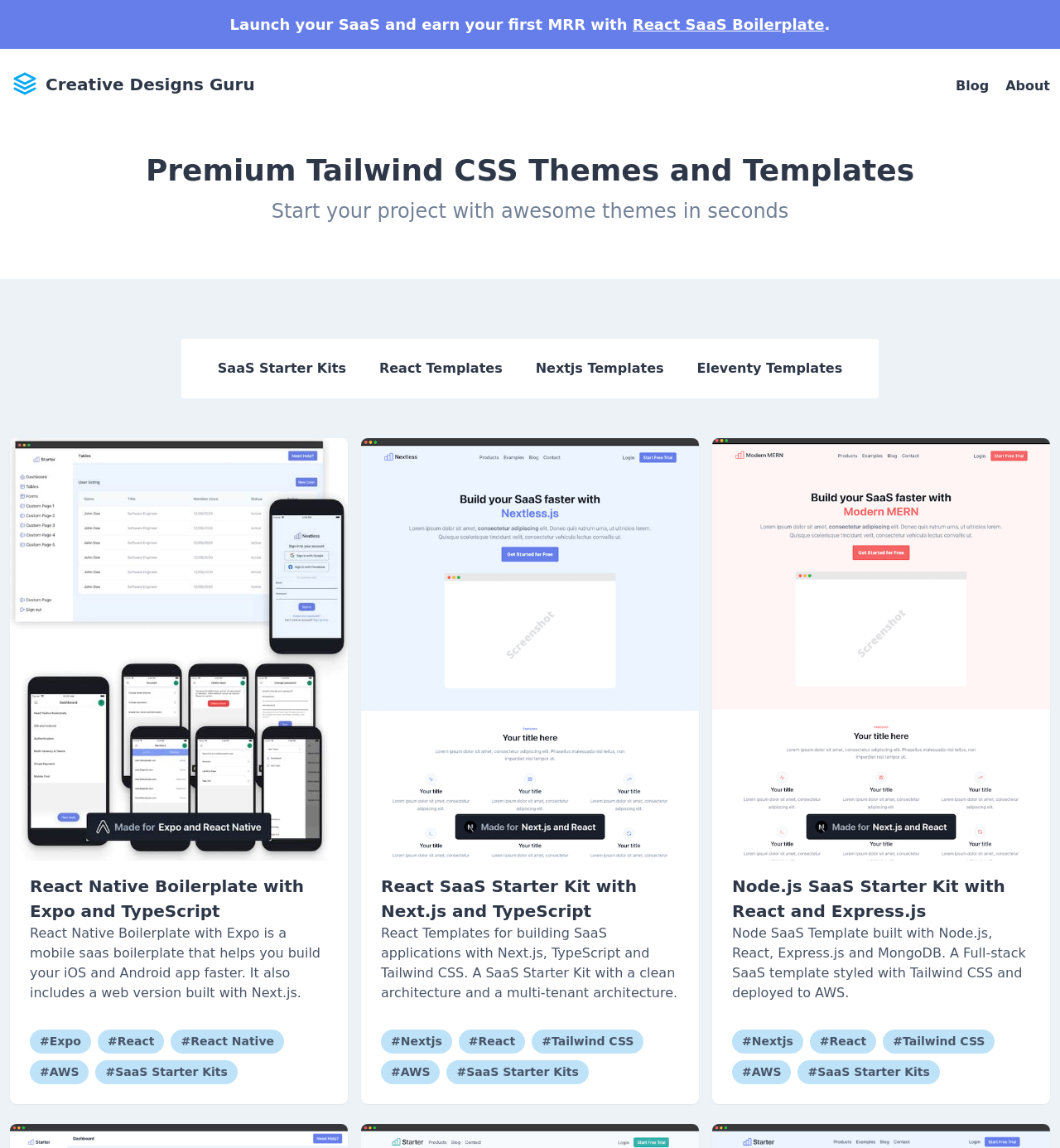Provide a one-word or short-phrase response to the question:
What is the position of the 'Blog' link?

Top right